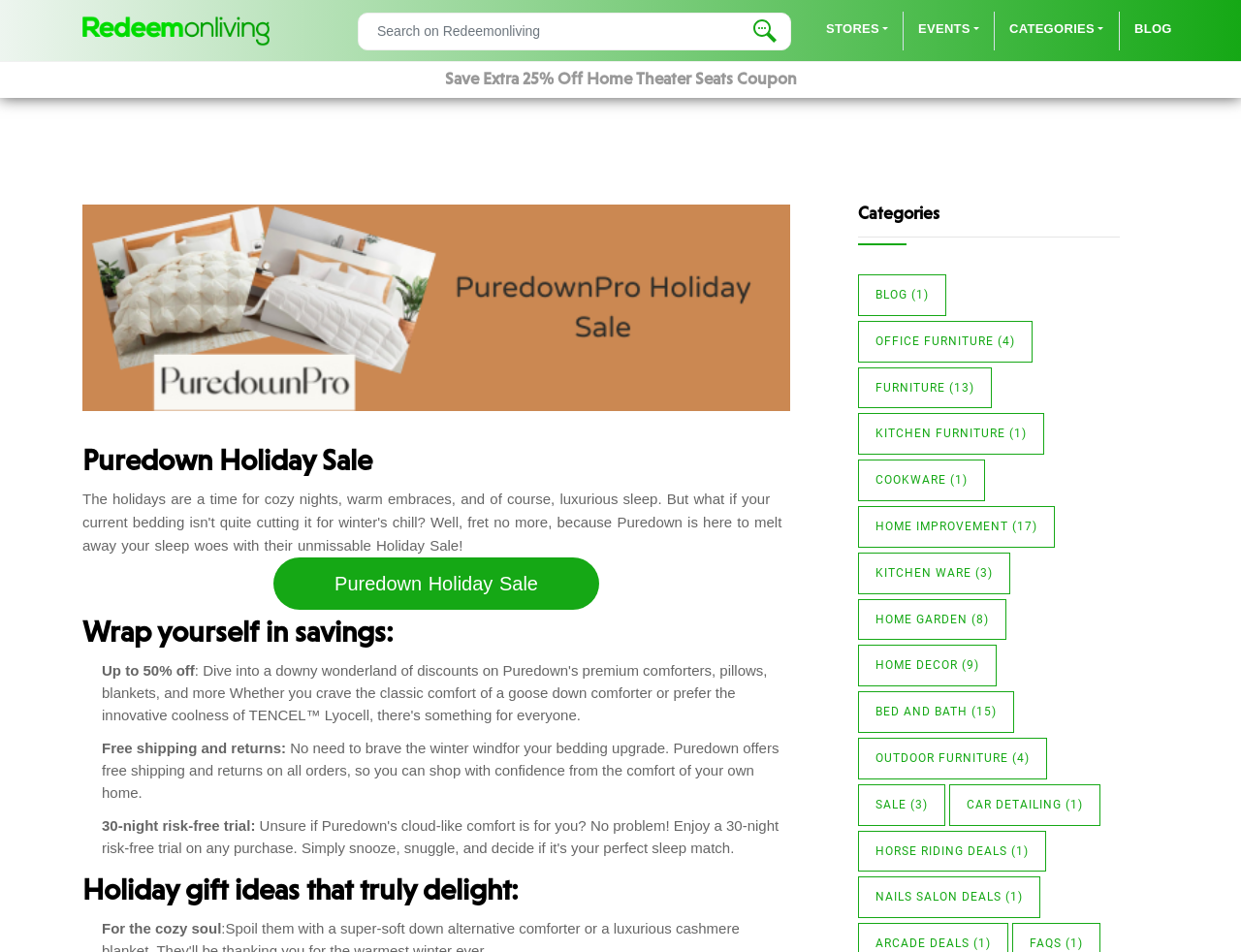What is the risk-free trial period offered by Puredown?
Look at the image and respond with a one-word or short-phrase answer.

30-night